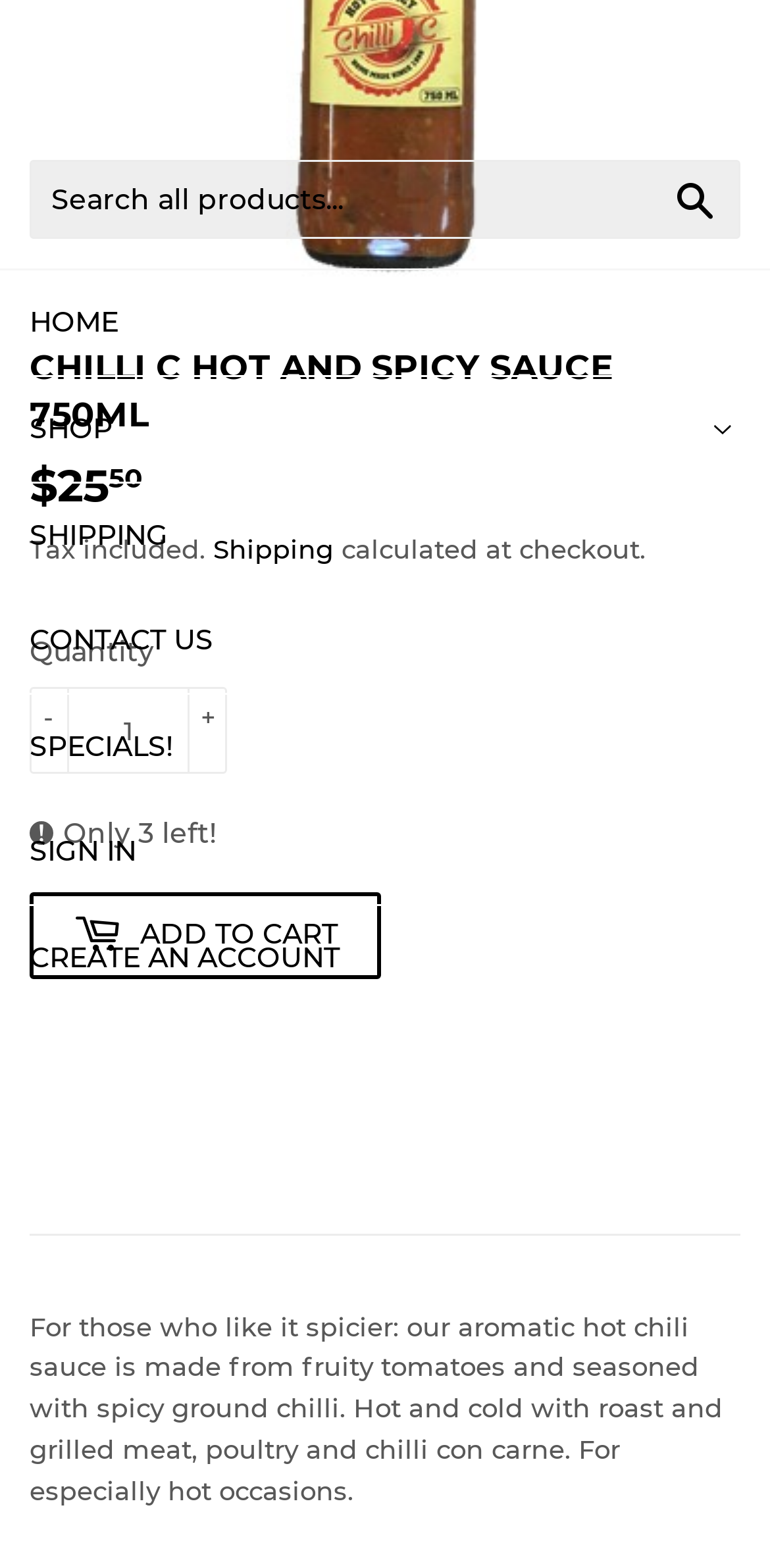Can you give a comprehensive explanation to the question given the content of the image?
How many items are left in stock?

The number of items left in stock can be found in the StaticText element that says 'Only 3 left!', indicating that there are only three items remaining in stock.